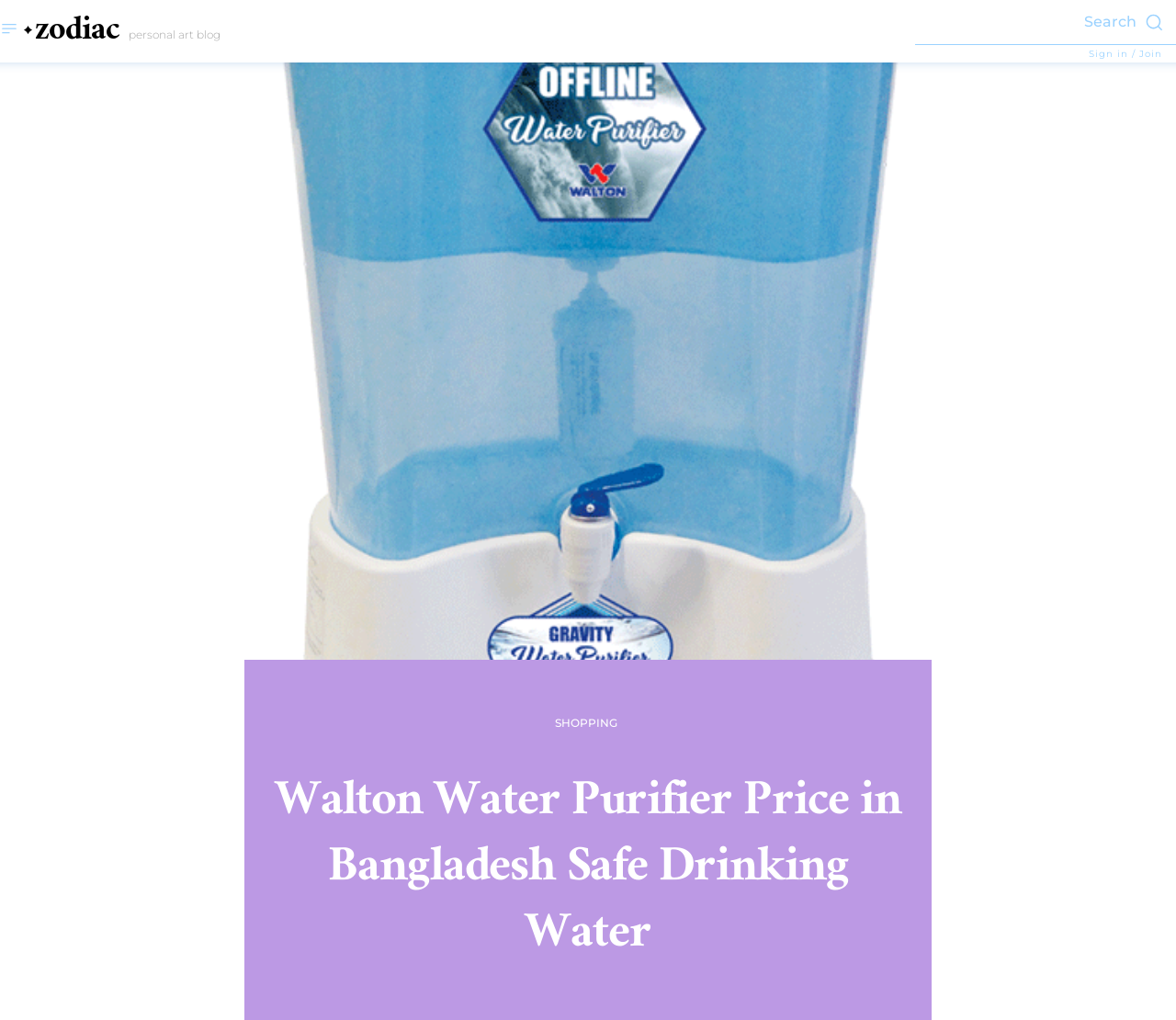What is the action that can be performed at the top-right corner of the webpage?
Using the image as a reference, answer the question with a short word or phrase.

Sign in or Join